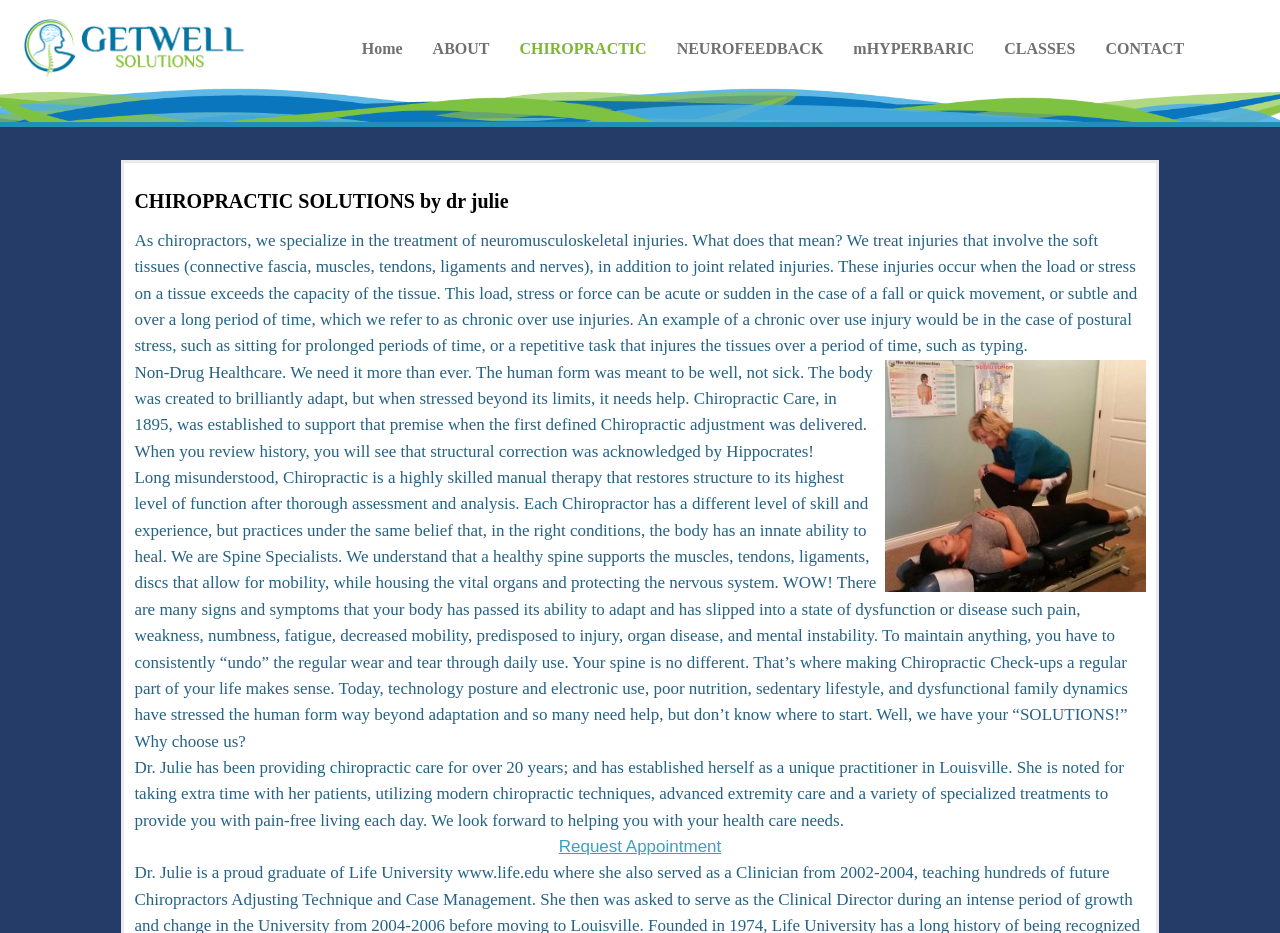What is the profession of Dr. Julie?
Answer the question with a single word or phrase derived from the image.

Chiropractor